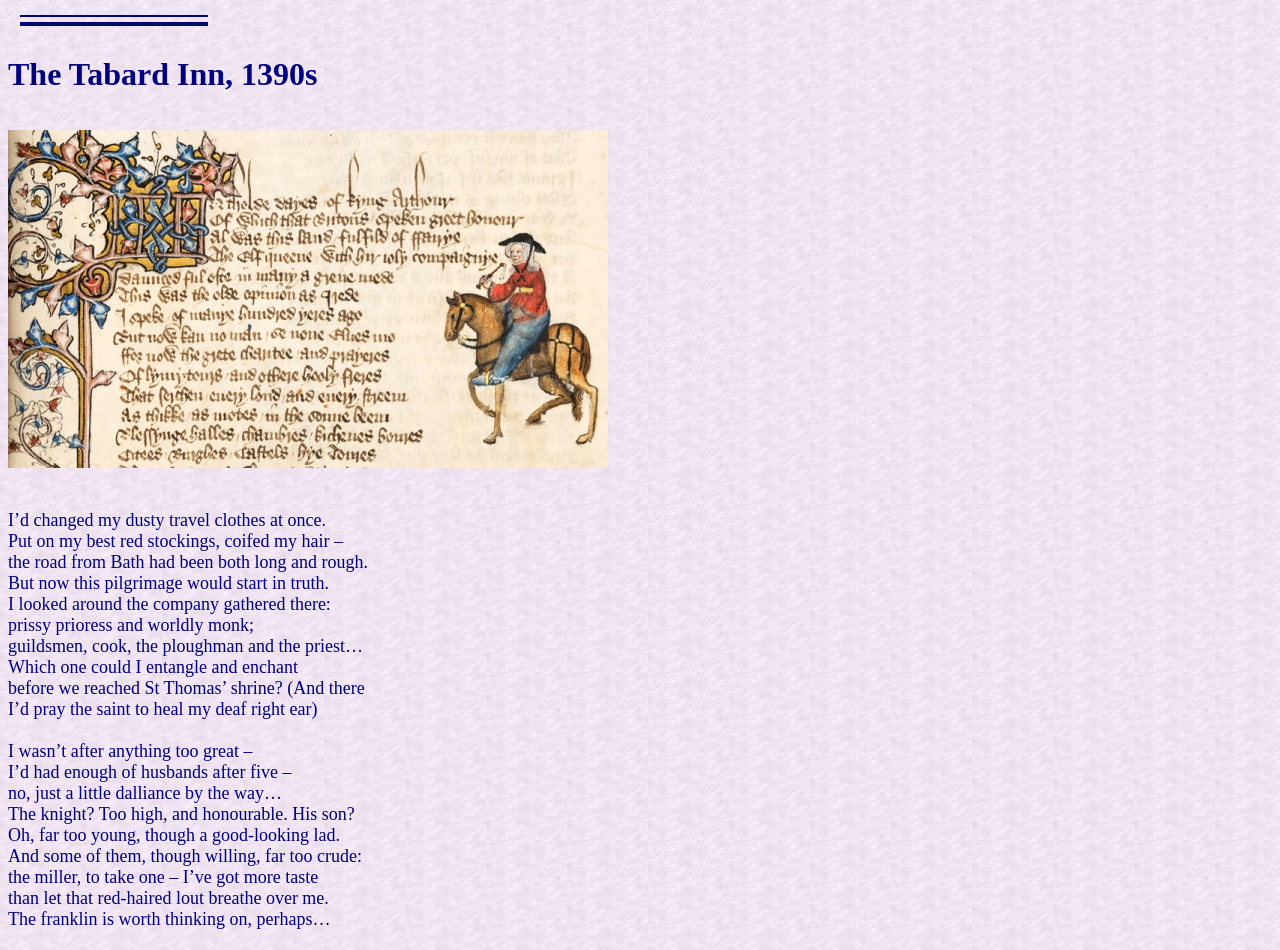Provide a one-word or one-phrase answer to the question:
What is the Wife of Bath wearing?

Red stockings